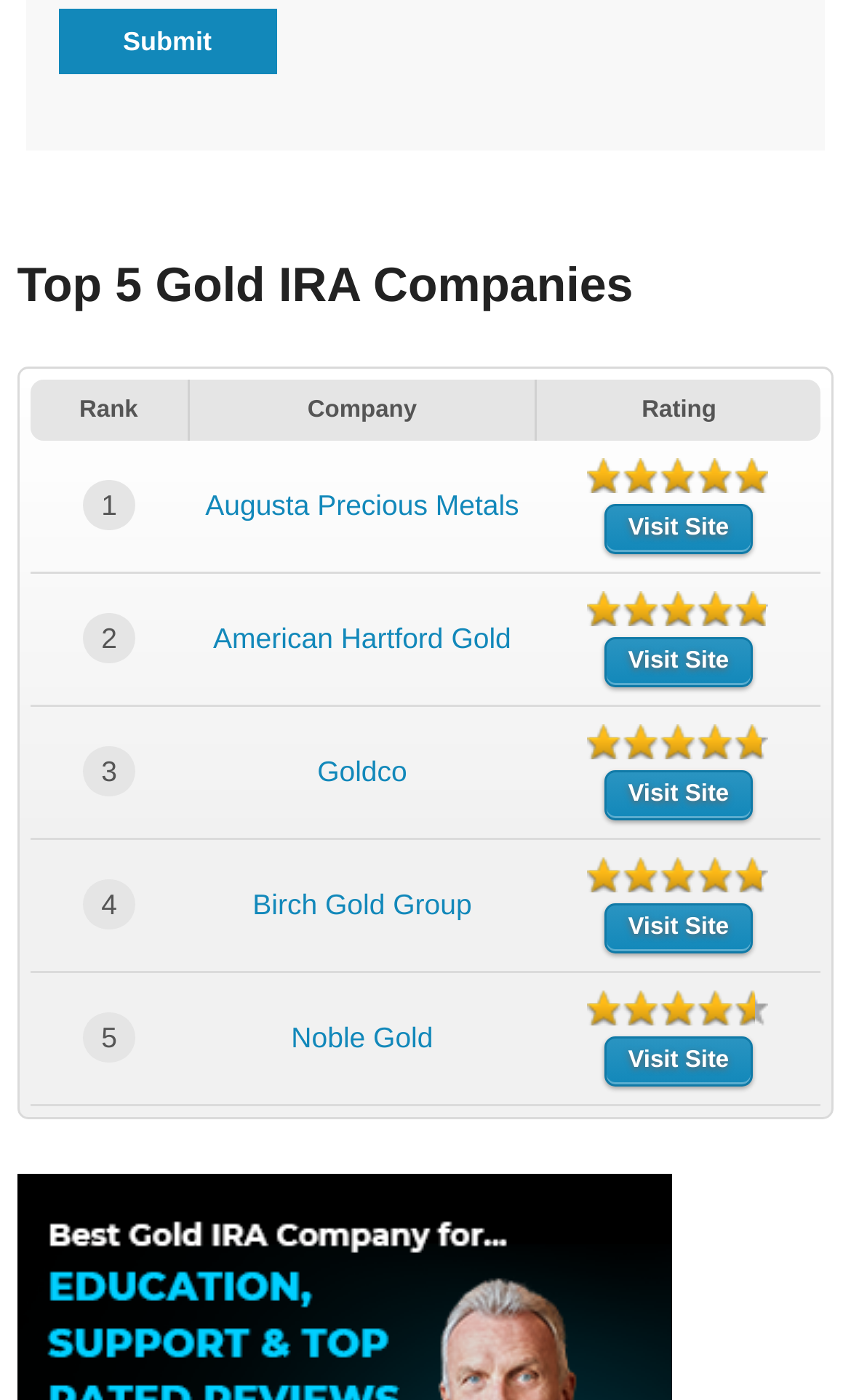Can you show the bounding box coordinates of the region to click on to complete the task described in the instruction: "Click the 'Submit' button"?

[0.068, 0.007, 0.325, 0.053]